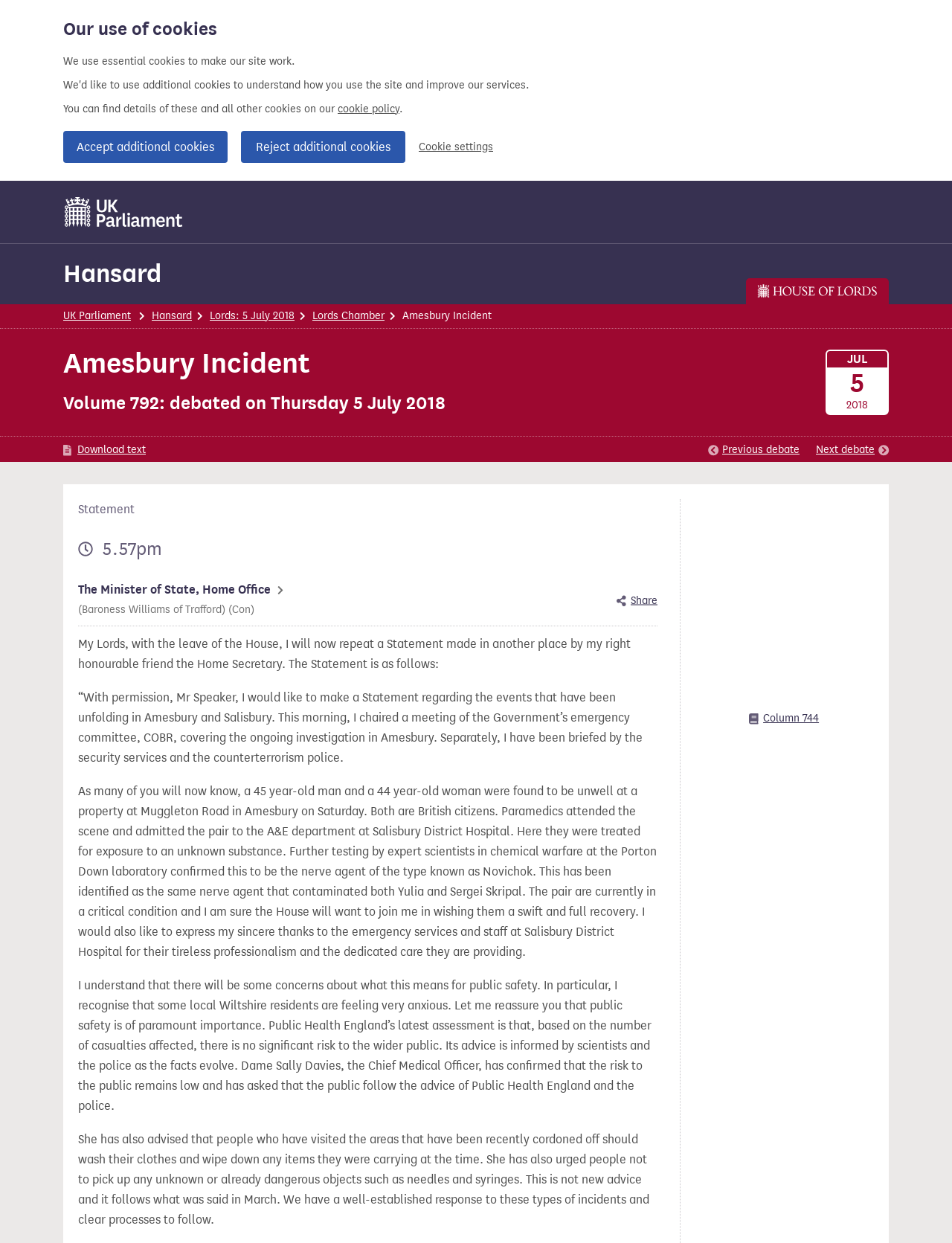Specify the bounding box coordinates of the element's area that should be clicked to execute the given instruction: "View previous debate". The coordinates should be four float numbers between 0 and 1, i.e., [left, top, right, bottom].

[0.744, 0.355, 0.84, 0.369]